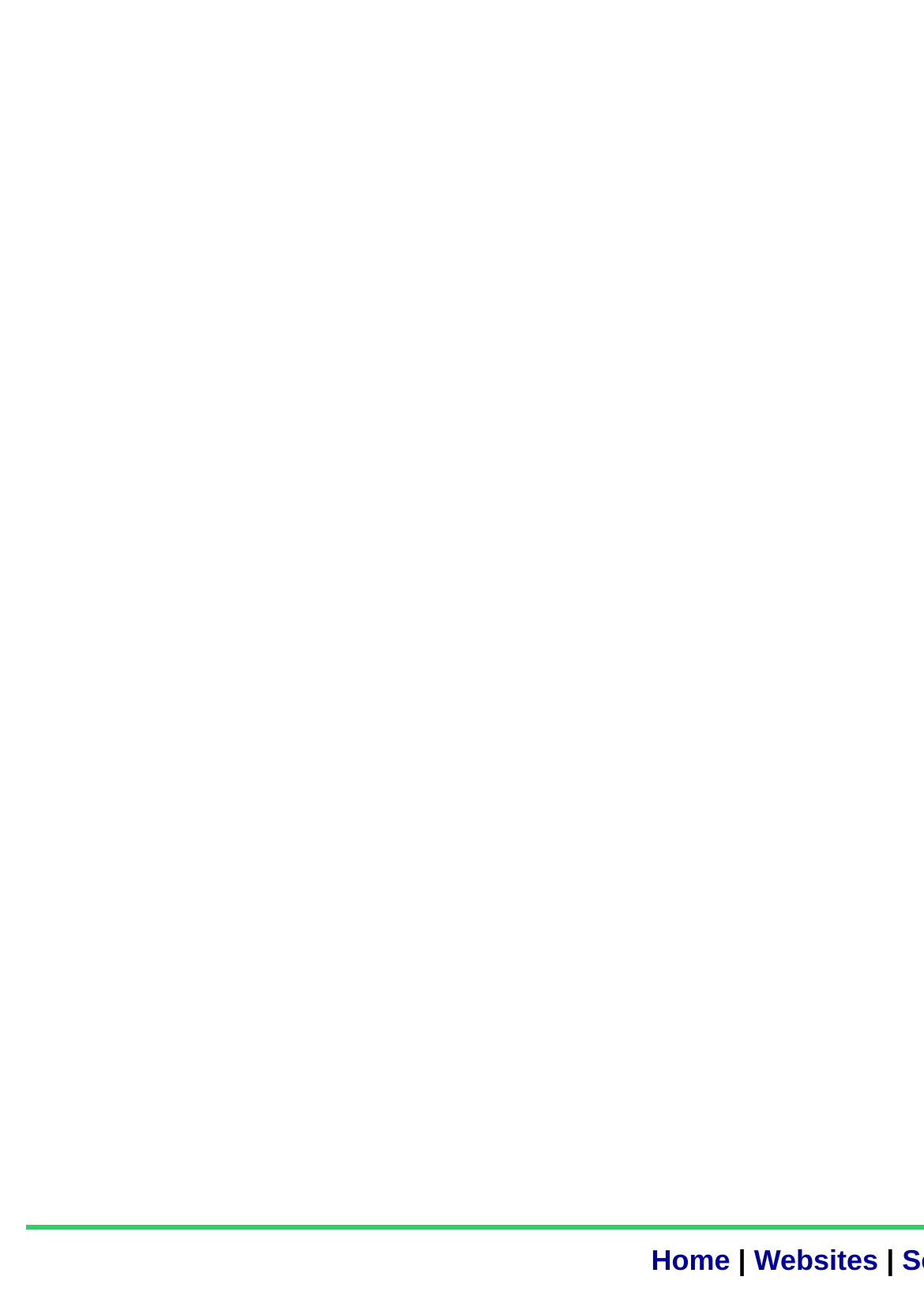Identify the coordinates of the bounding box for the element described below: "parent_node: +86 name="phone" placeholder="Phone Number"". Return the coordinates as four float numbers between 0 and 1: [left, top, right, bottom].

None